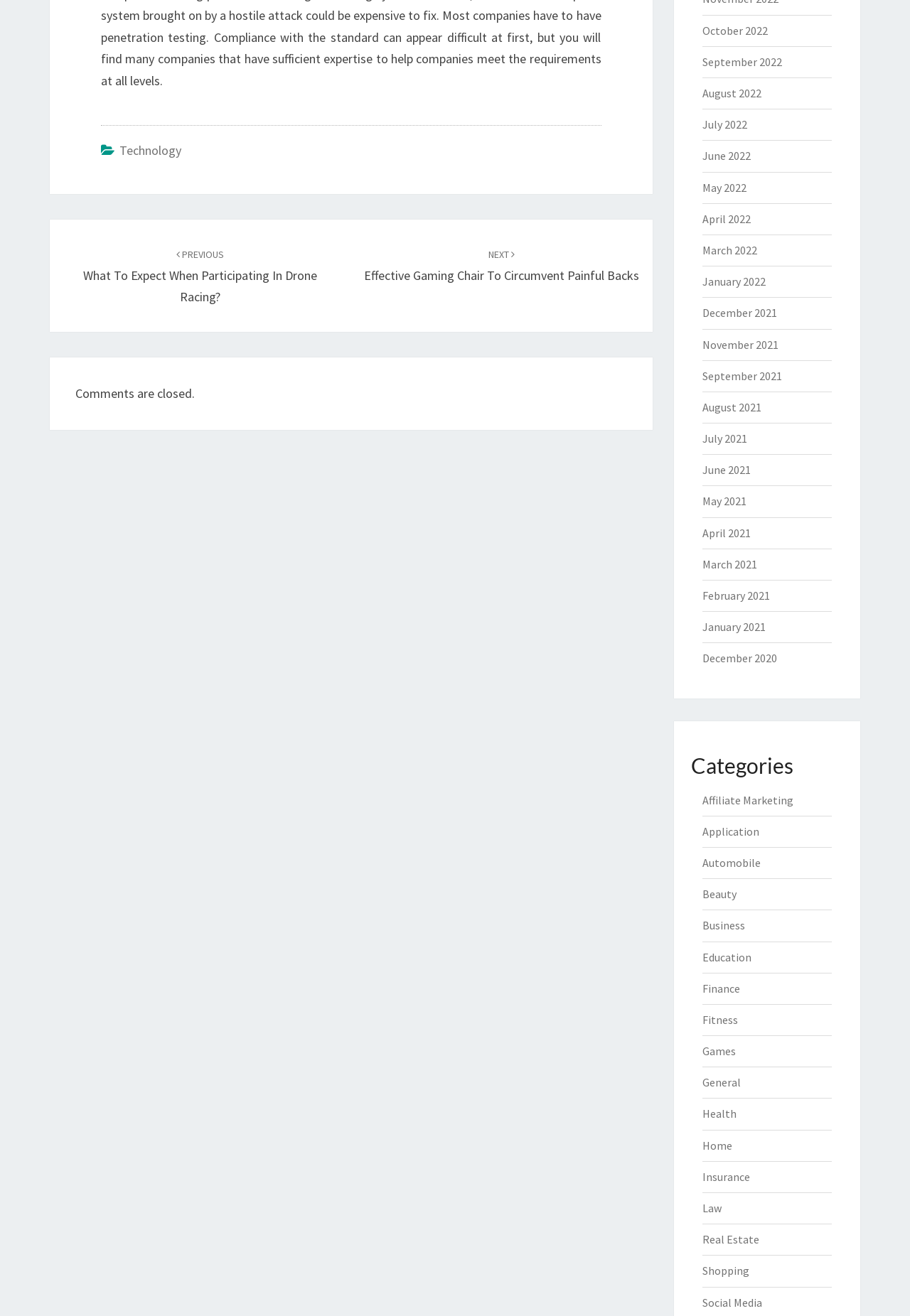Please find the bounding box coordinates of the element's region to be clicked to carry out this instruction: "View posts from 'October 2022'".

[0.771, 0.018, 0.843, 0.028]